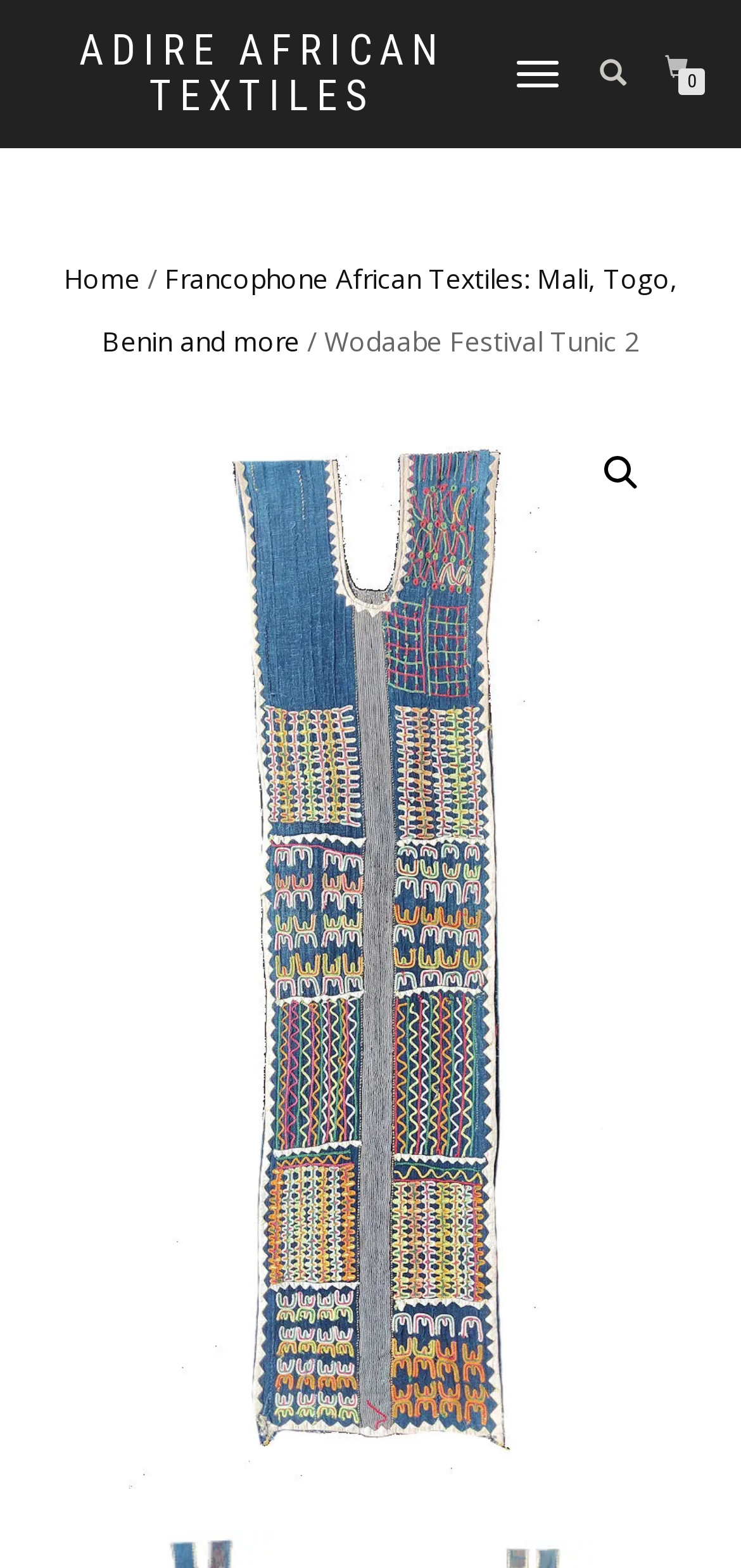Find the bounding box coordinates for the UI element that matches this description: "Toggle navigation".

[0.669, 0.012, 0.782, 0.082]